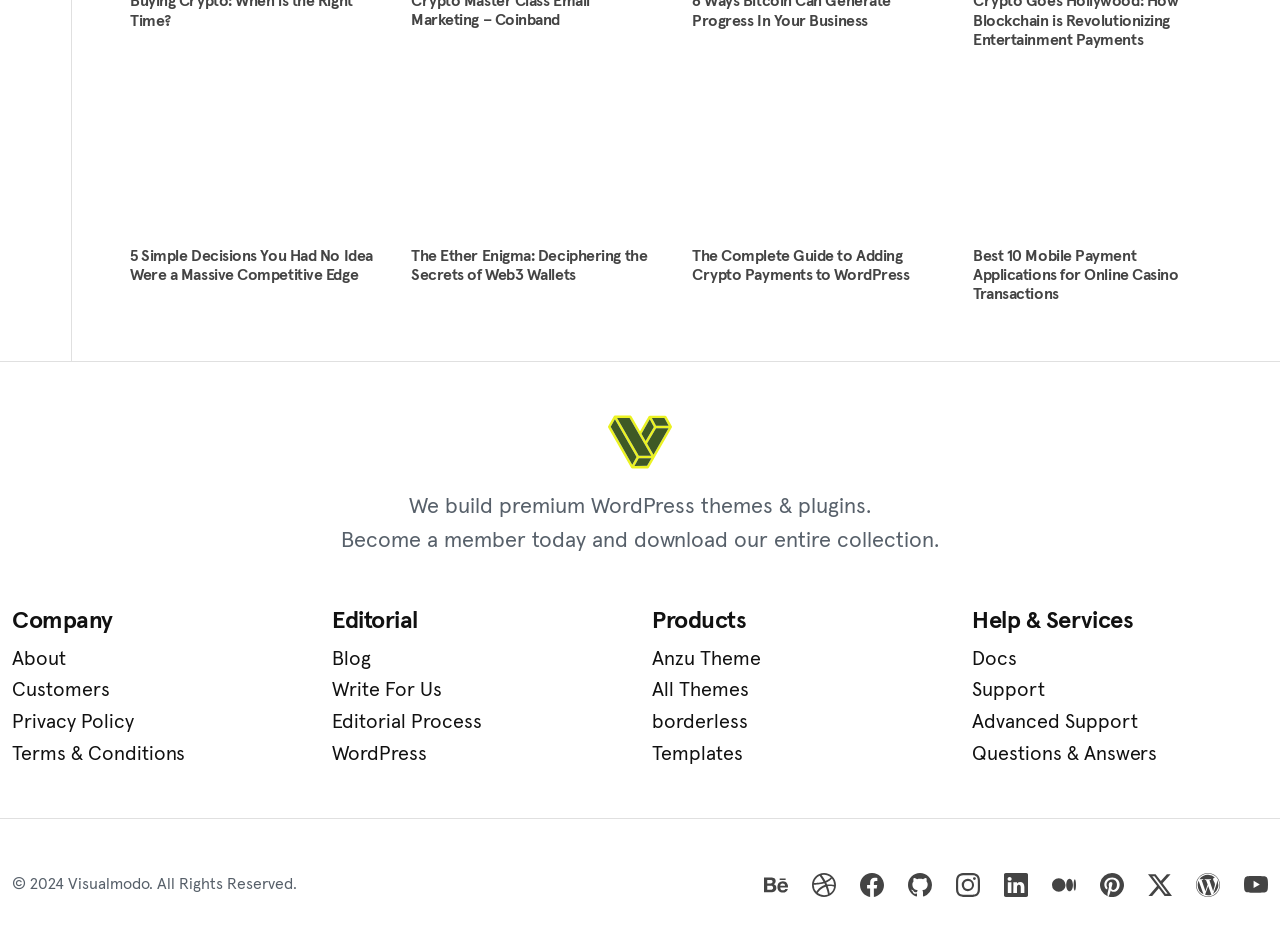Determine the bounding box coordinates of the region I should click to achieve the following instruction: "Follow the company on Facebook". Ensure the bounding box coordinates are four float numbers between 0 and 1, i.e., [left, top, right, bottom].

[0.672, 0.913, 0.691, 0.949]